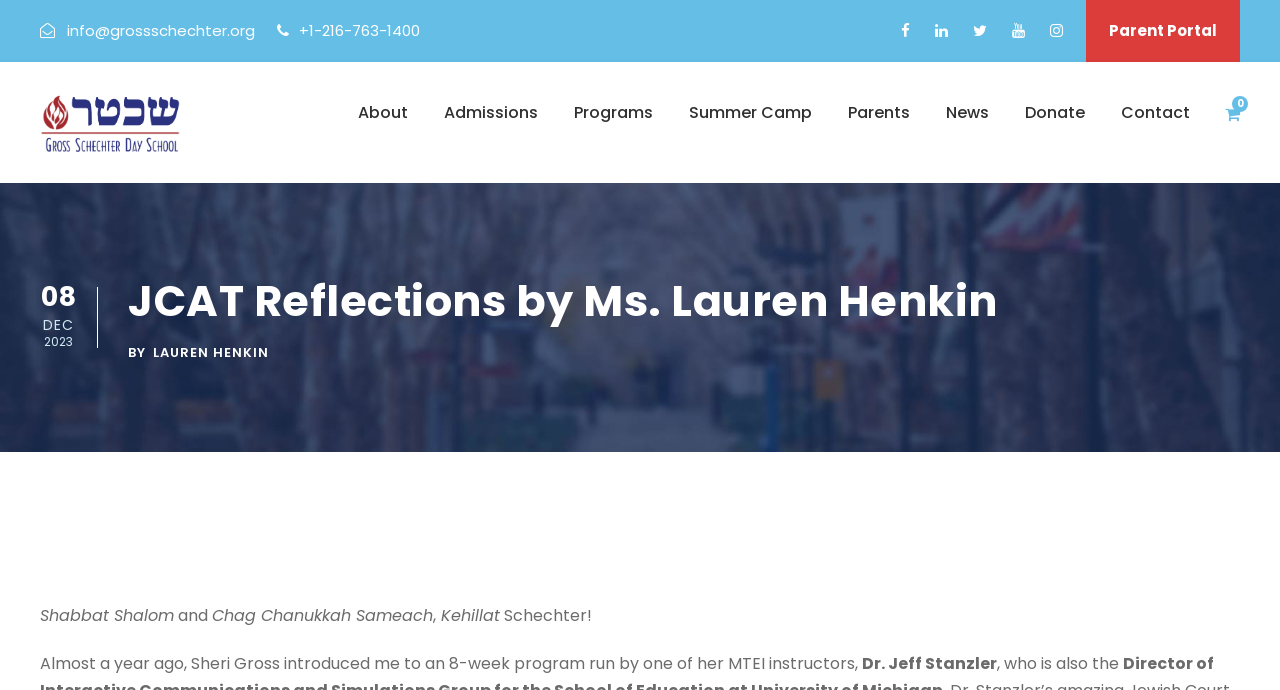Identify the coordinates of the bounding box for the element that must be clicked to accomplish the instruction: "Click the link to LAUREN HENKIN".

[0.12, 0.497, 0.21, 0.525]